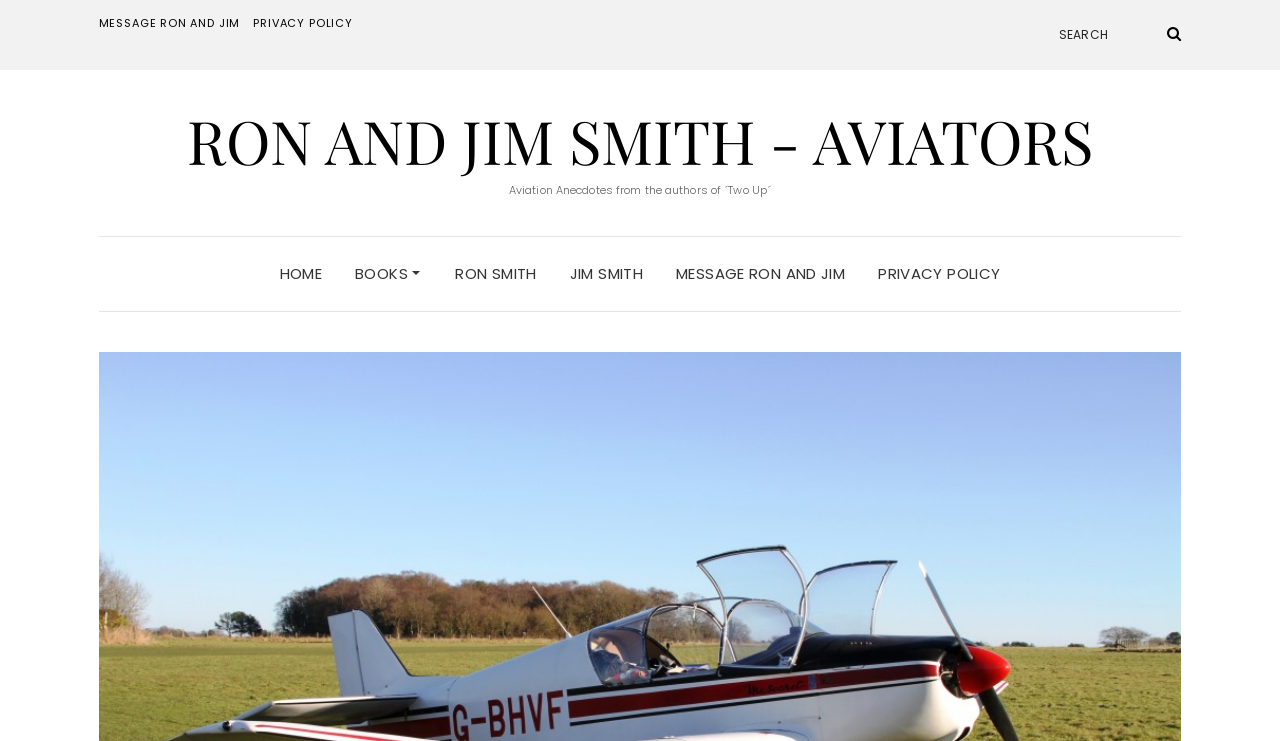Please specify the bounding box coordinates for the clickable region that will help you carry out the instruction: "search for something".

[0.657, 0.013, 0.923, 0.081]